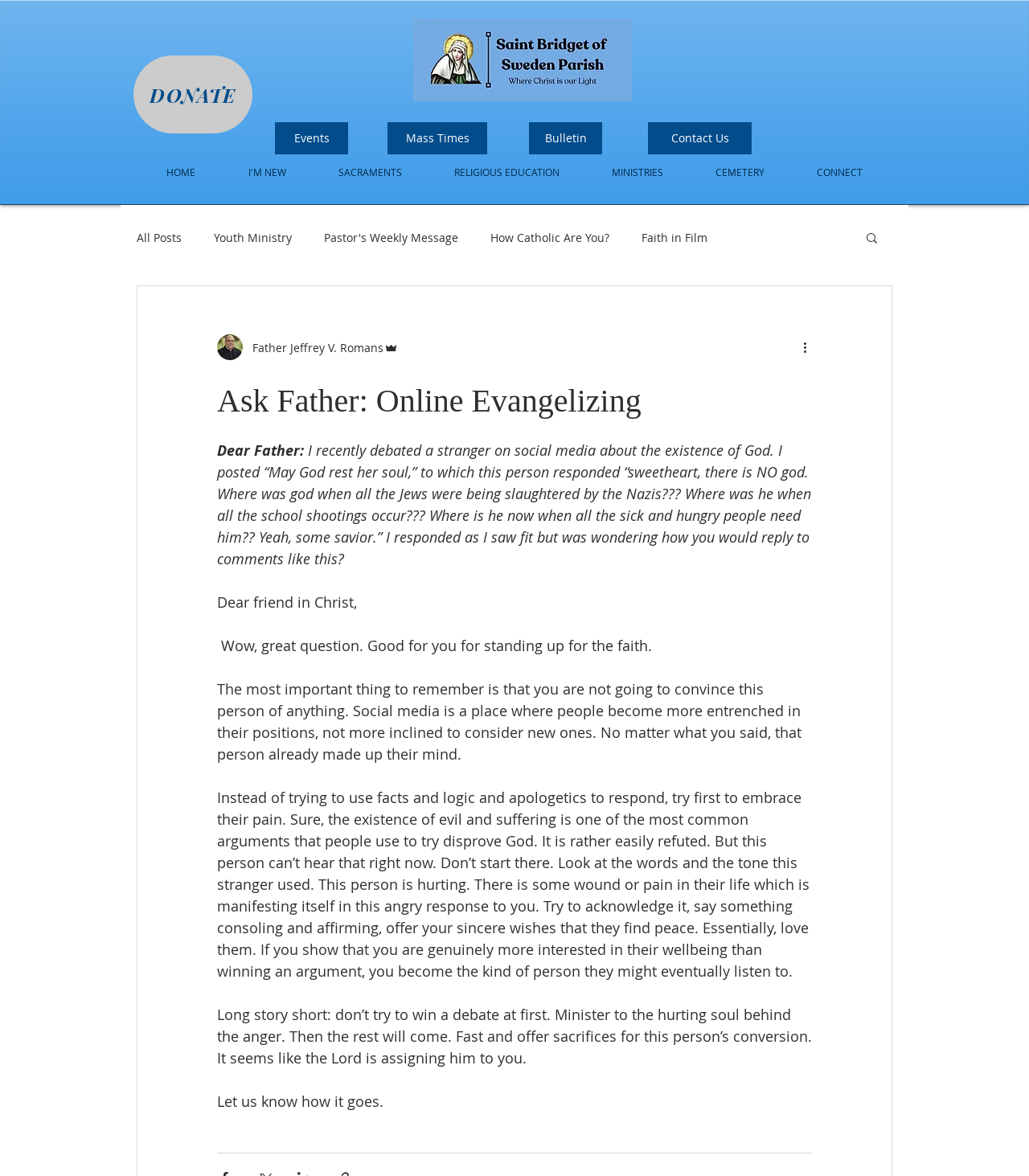Identify the bounding box for the described UI element. Provide the coordinates in (top-left x, top-left y, bottom-right x, bottom-right y) format with values ranging from 0 to 1: Wix.com

None